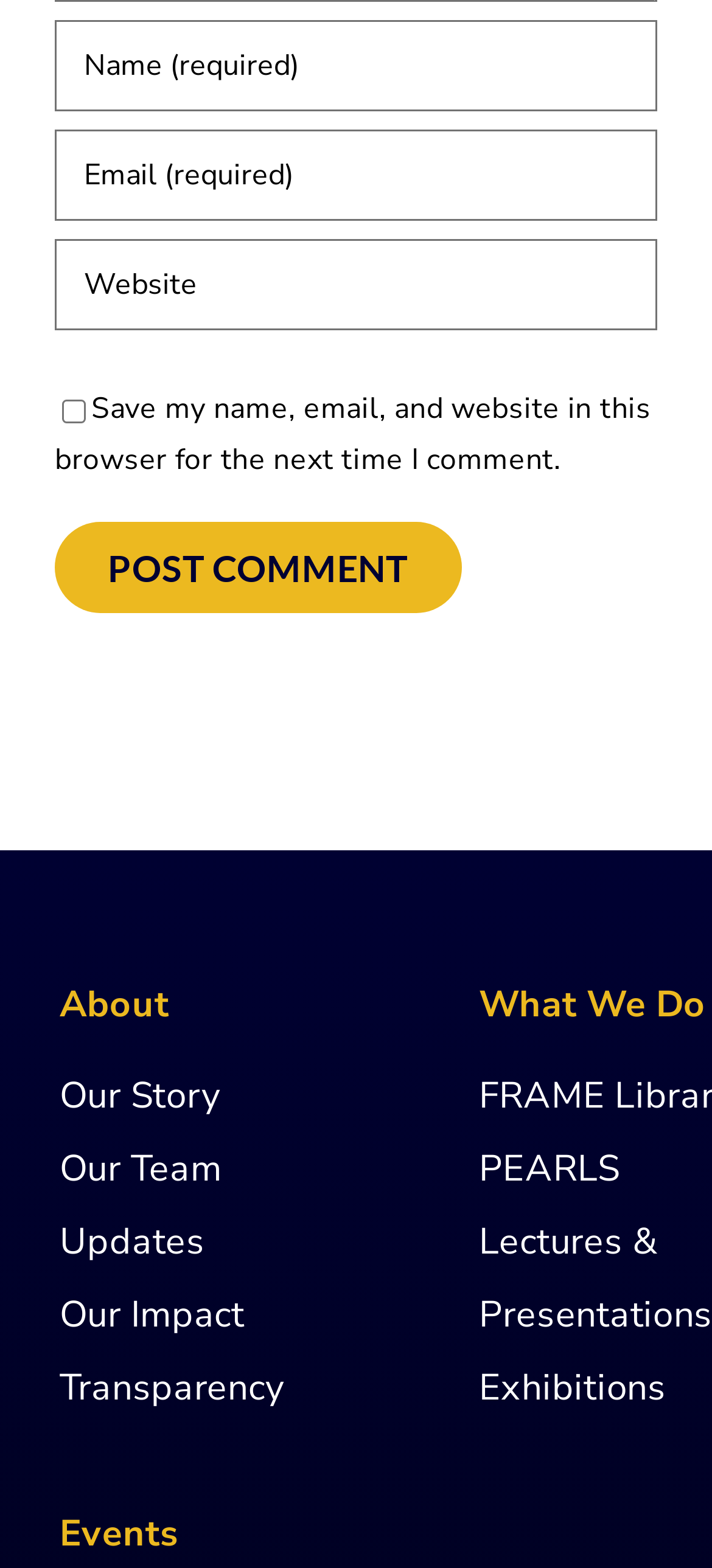How many sections are there in the webpage?
Give a single word or phrase answer based on the content of the image.

2